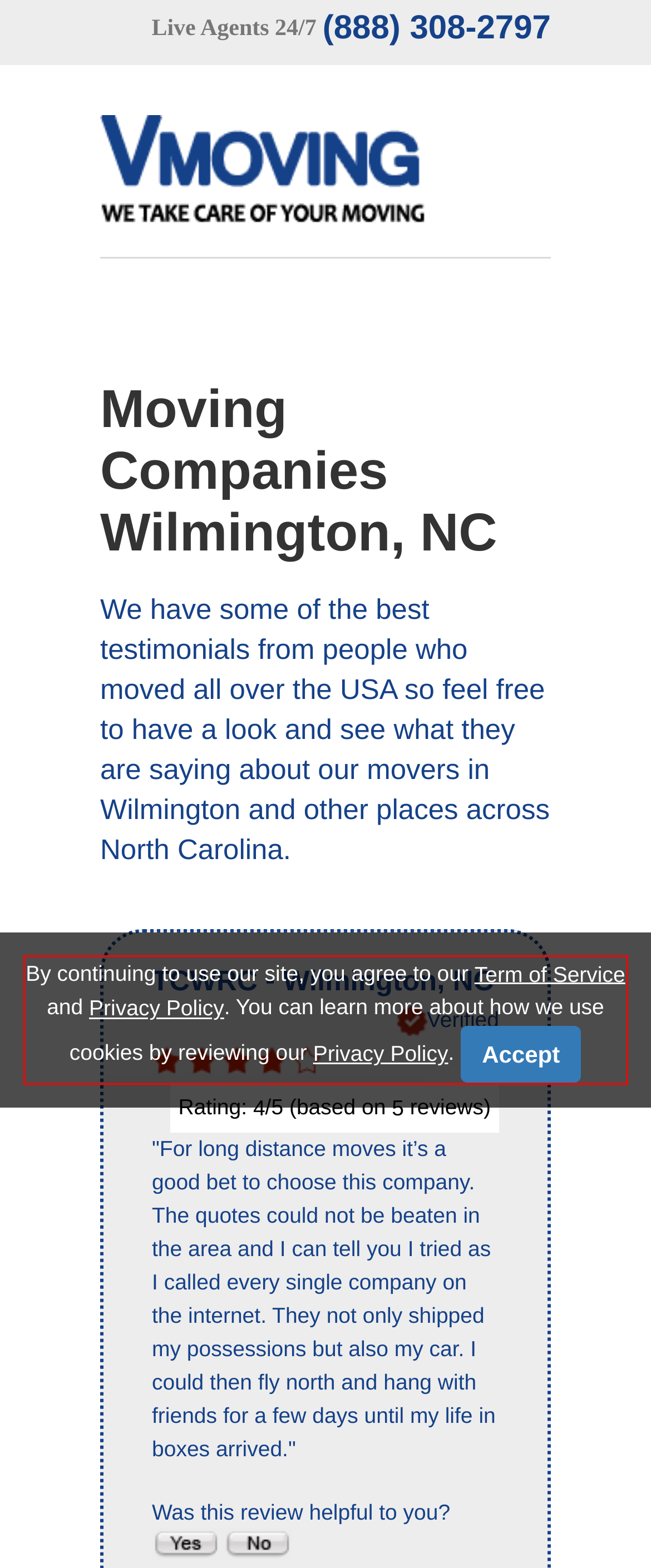Please identify and extract the text from the UI element that is surrounded by a red bounding box in the provided webpage screenshot.

By continuing to use our site, you agree to our Term of Service and Privacy Policy. You can learn more about how we use cookies by reviewing our Privacy Policy. Accept